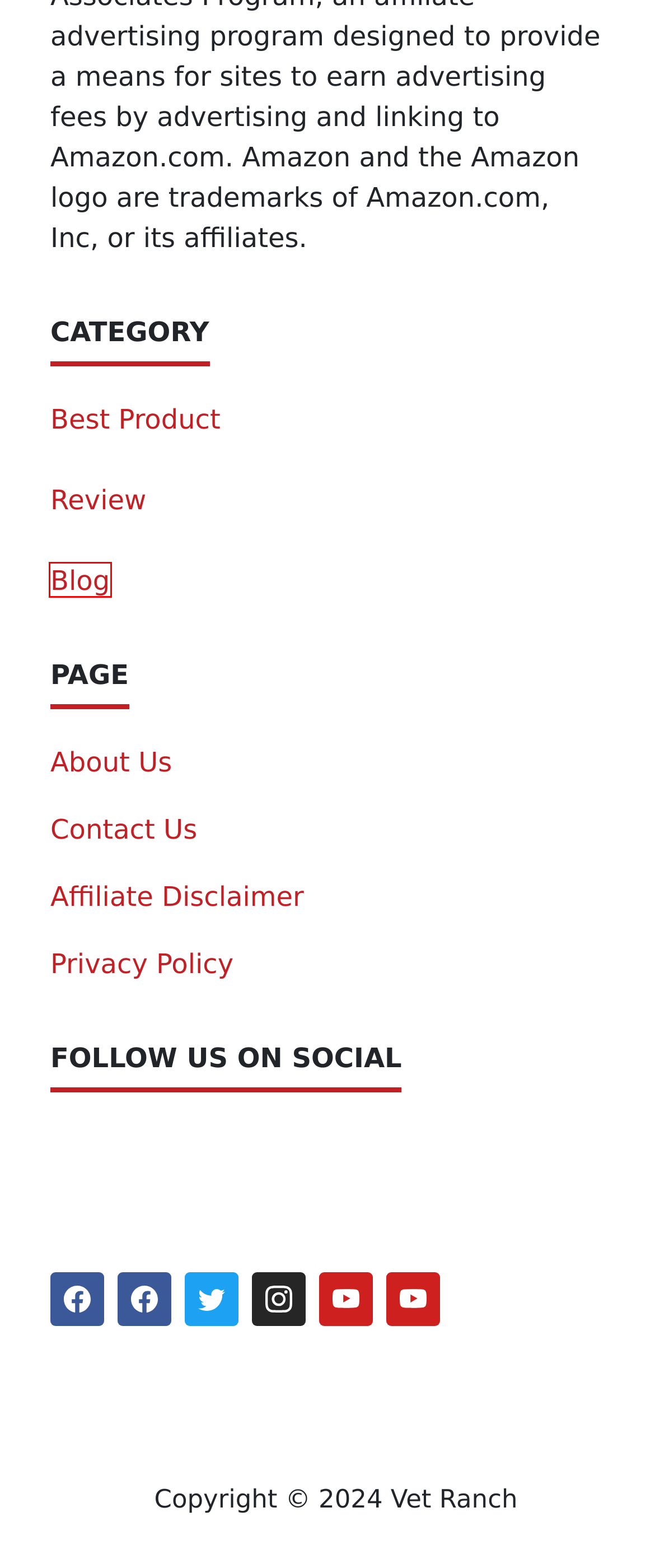A screenshot of a webpage is provided, featuring a red bounding box around a specific UI element. Identify the webpage description that most accurately reflects the new webpage after interacting with the selected element. Here are the candidates:
A. Privacy Policy - Vet Ranch
B. Best Product - Vet Ranch
C. Affiliate Disclaimer - Vet Ranch
D. Blog - Vet Ranch
E. Contact Us - Vet Ranch
F. Review - Vet Ranch
G. About Us - Vet Ranch
H. Probiotics For Dogs Who Eat Poop 2024 - Vet Ranch - We Love Pets

D